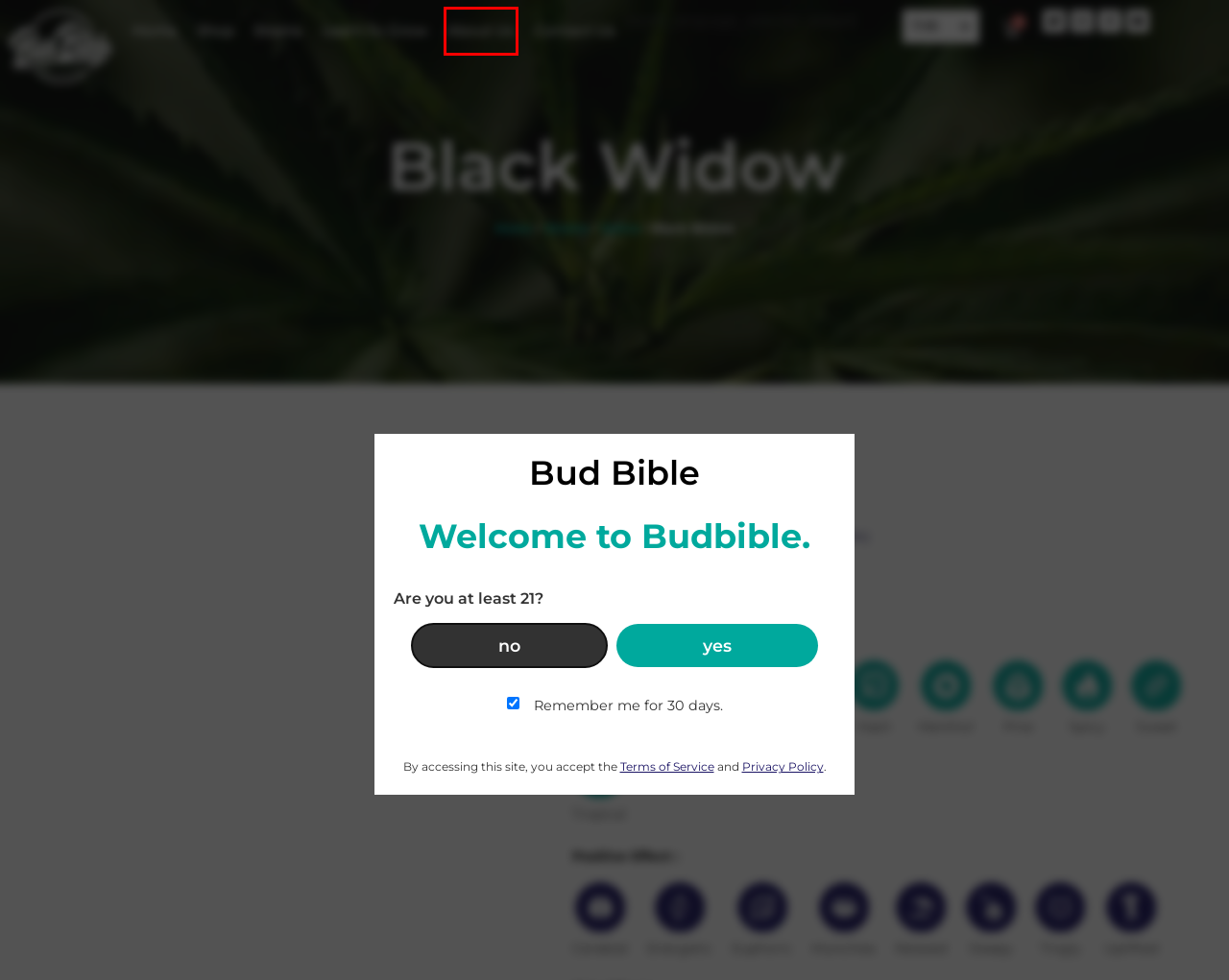Analyze the screenshot of a webpage with a red bounding box and select the webpage description that most accurately describes the new page resulting from clicking the element inside the red box. Here are the candidates:
A. Privacy Policy – Bud Bible
B. About us – Bud Bible
C. Bud Bible - The Ultimate Cannabis Strain Explorer!!
D. Shop - Bud Bible
E. Learn To Grow – Bud Bible
F. Contact Us - Bud Bible - Let Us Know Your Thoughts!!!
G. Terms of Service – Bud Bible
H. Sativa – Bud Bible

B